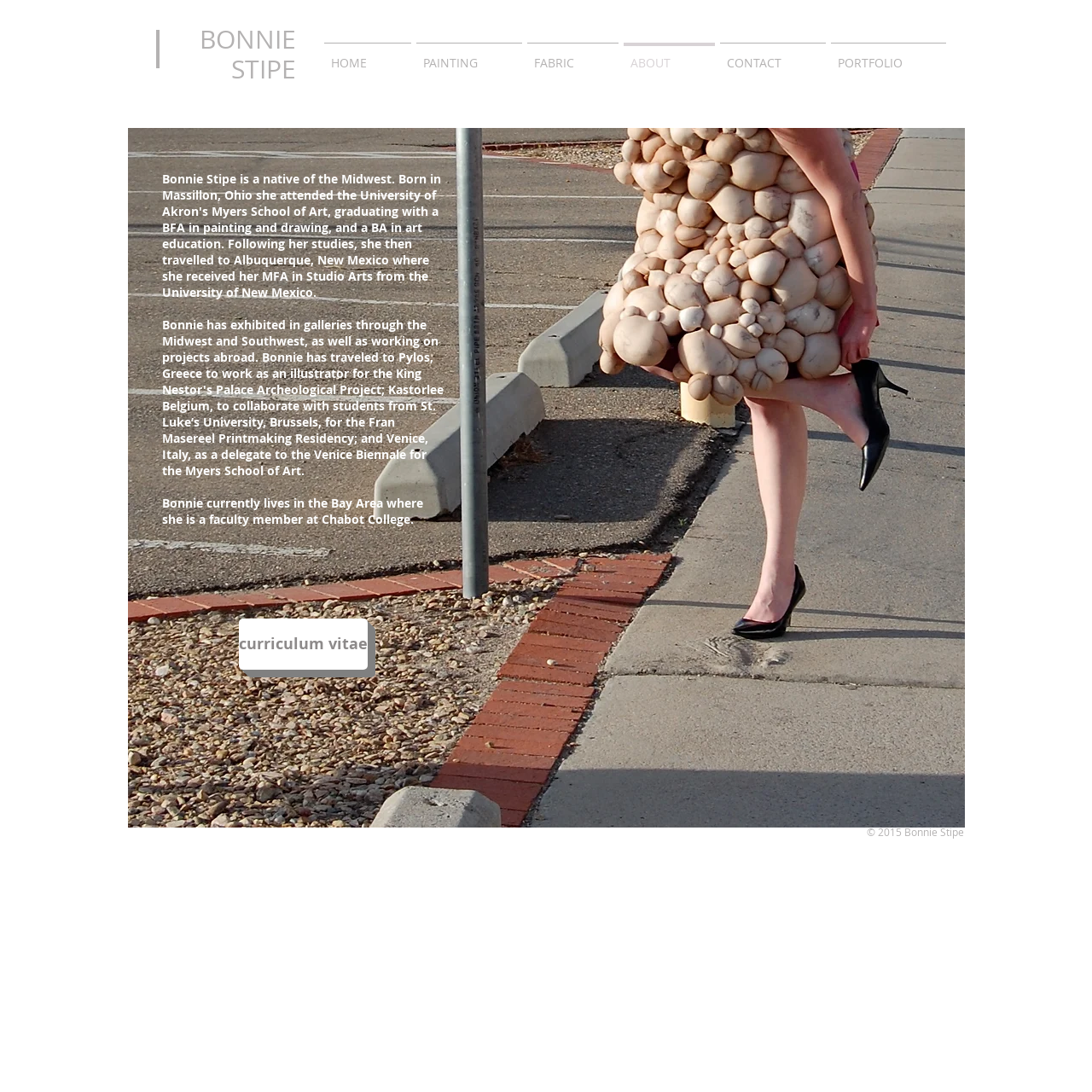What is the file name of the image on the page?
Identify the answer in the screenshot and reply with a single word or phrase.

DSC_0018.jpg